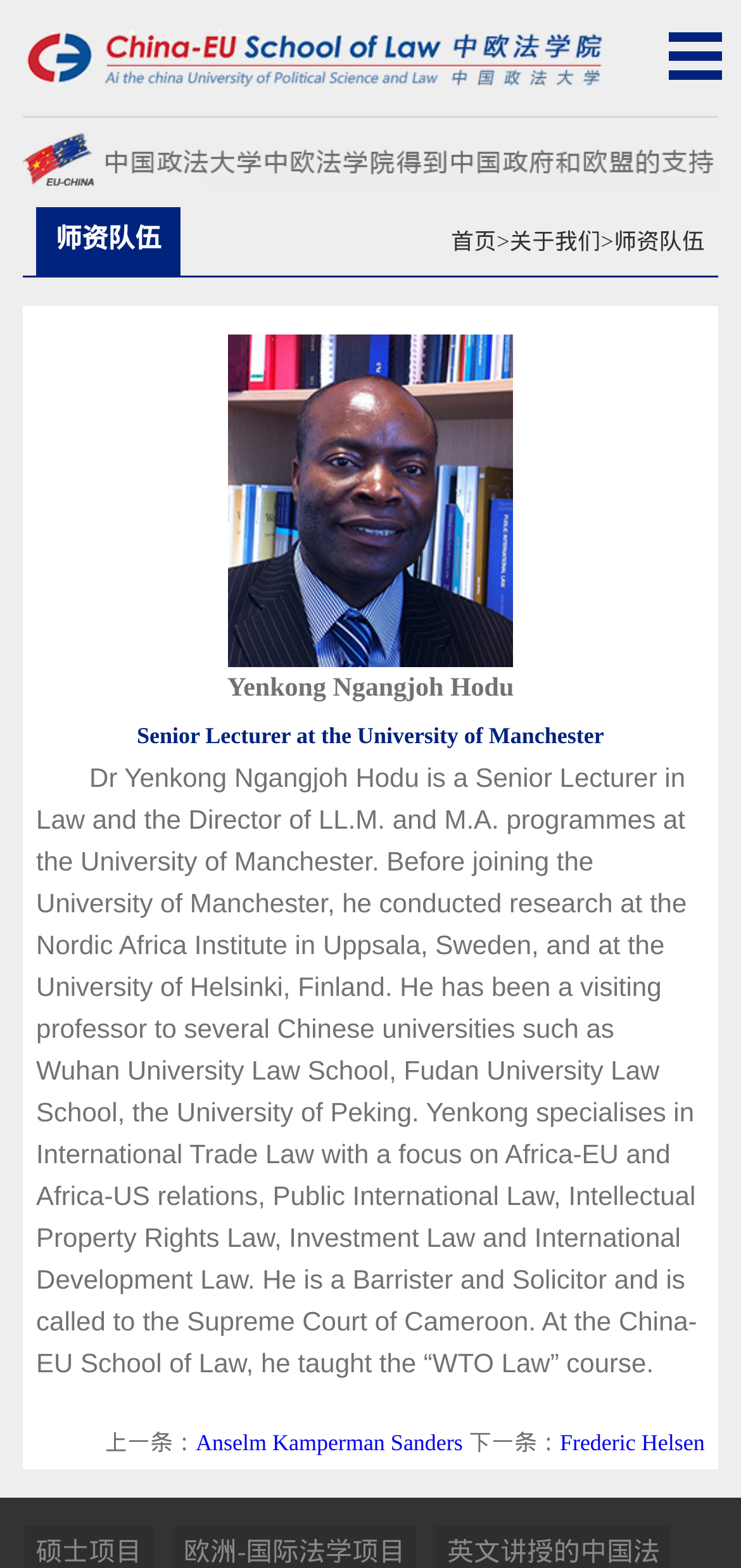Please answer the following question using a single word or phrase: 
What is the current position of Yenkong Ngangjoh Hodu?

Senior Lecturer at the University of Manchester